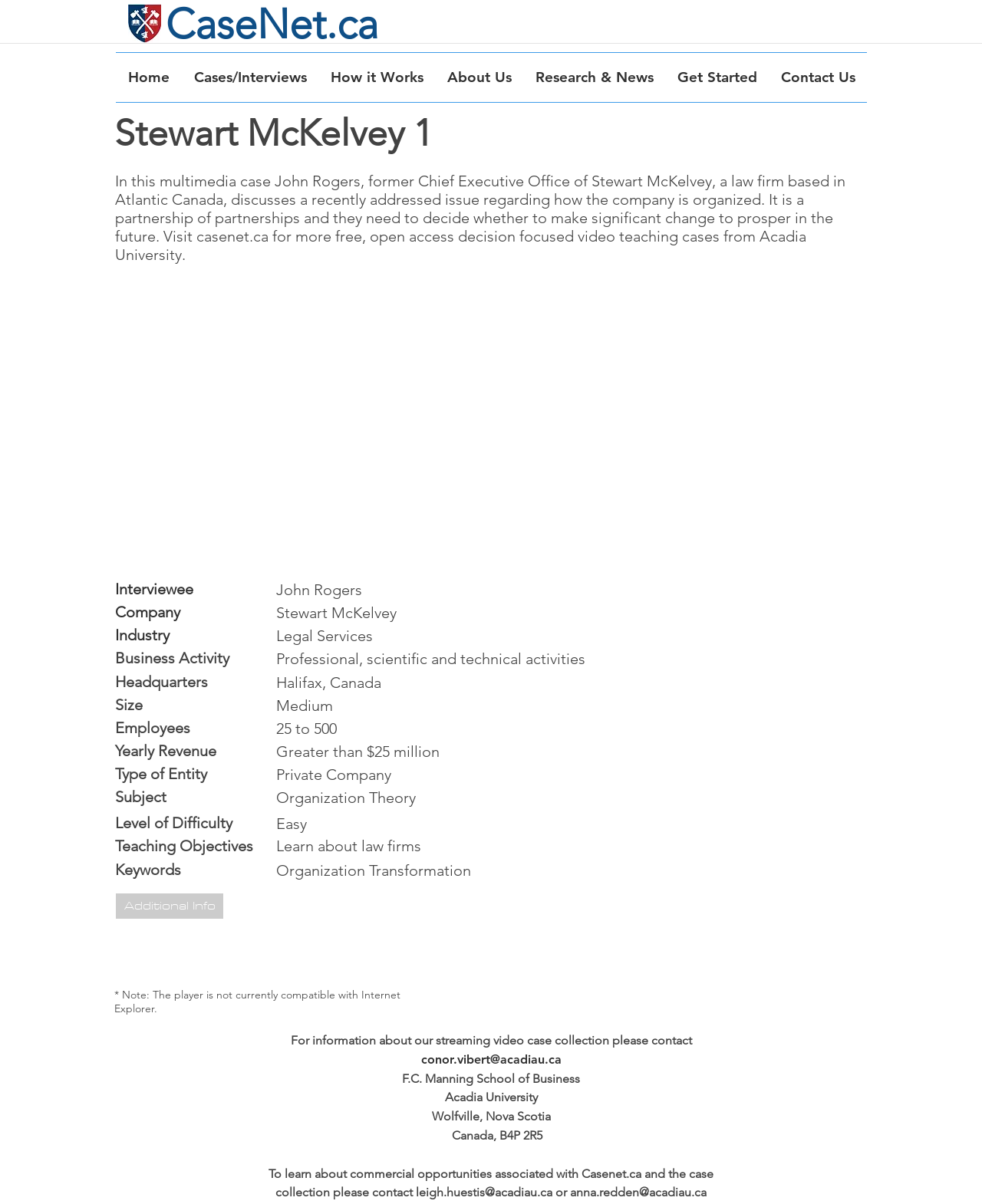Provide a one-word or short-phrase answer to the question:
What is the industry of the company discussed in the case?

Legal Services